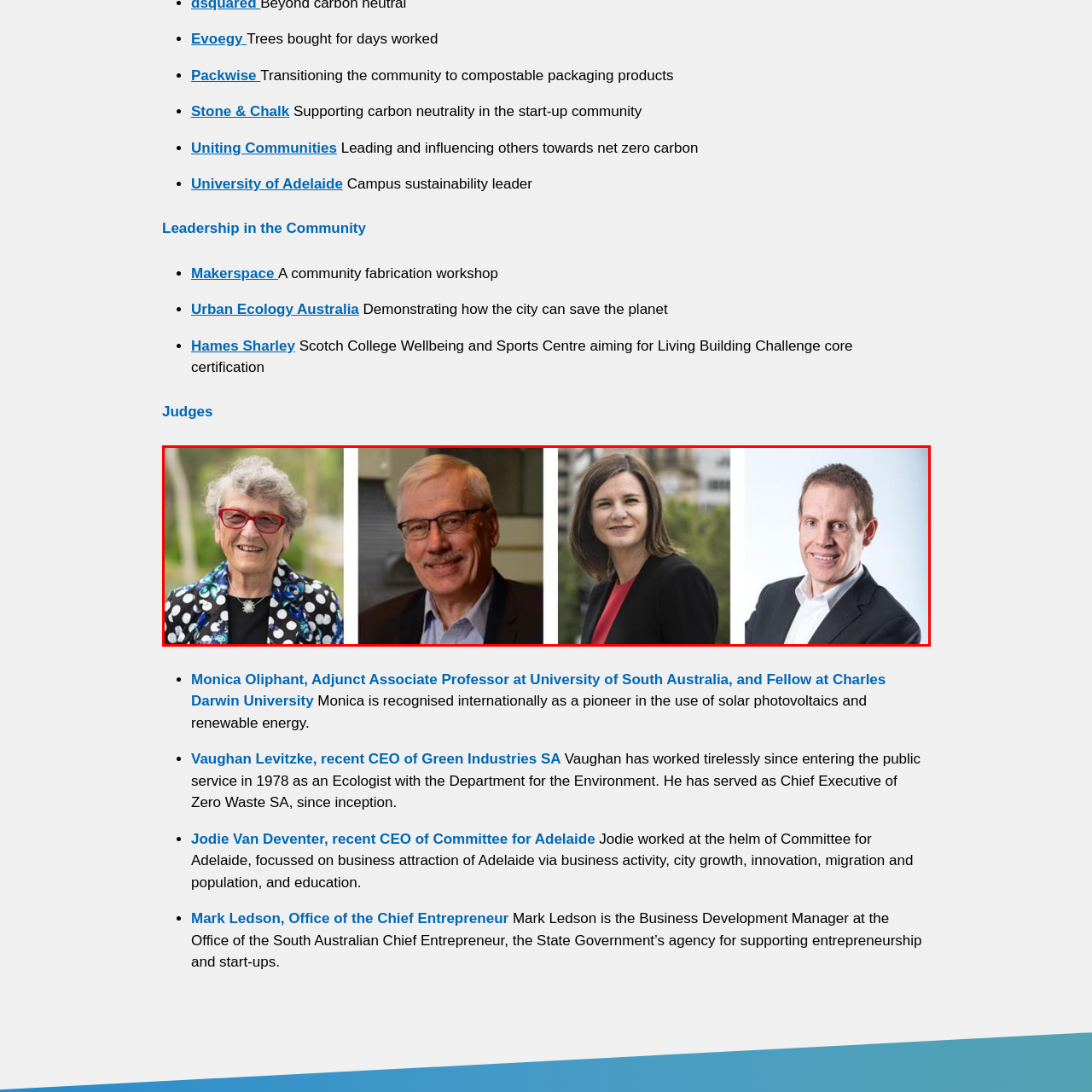Look at the image inside the red boundary and respond to the question with a single word or phrase: What is the goal of the community efforts led by these individuals?

net-zero carbon future